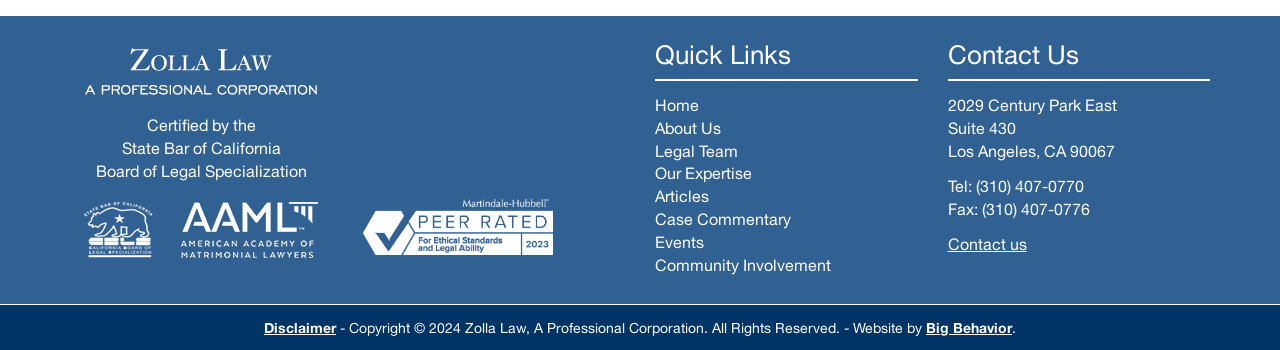Find the bounding box coordinates of the element you need to click on to perform this action: 'Read the disclaimer'. The coordinates should be represented by four float values between 0 and 1, in the format [left, top, right, bottom].

[0.206, 0.91, 0.262, 0.959]